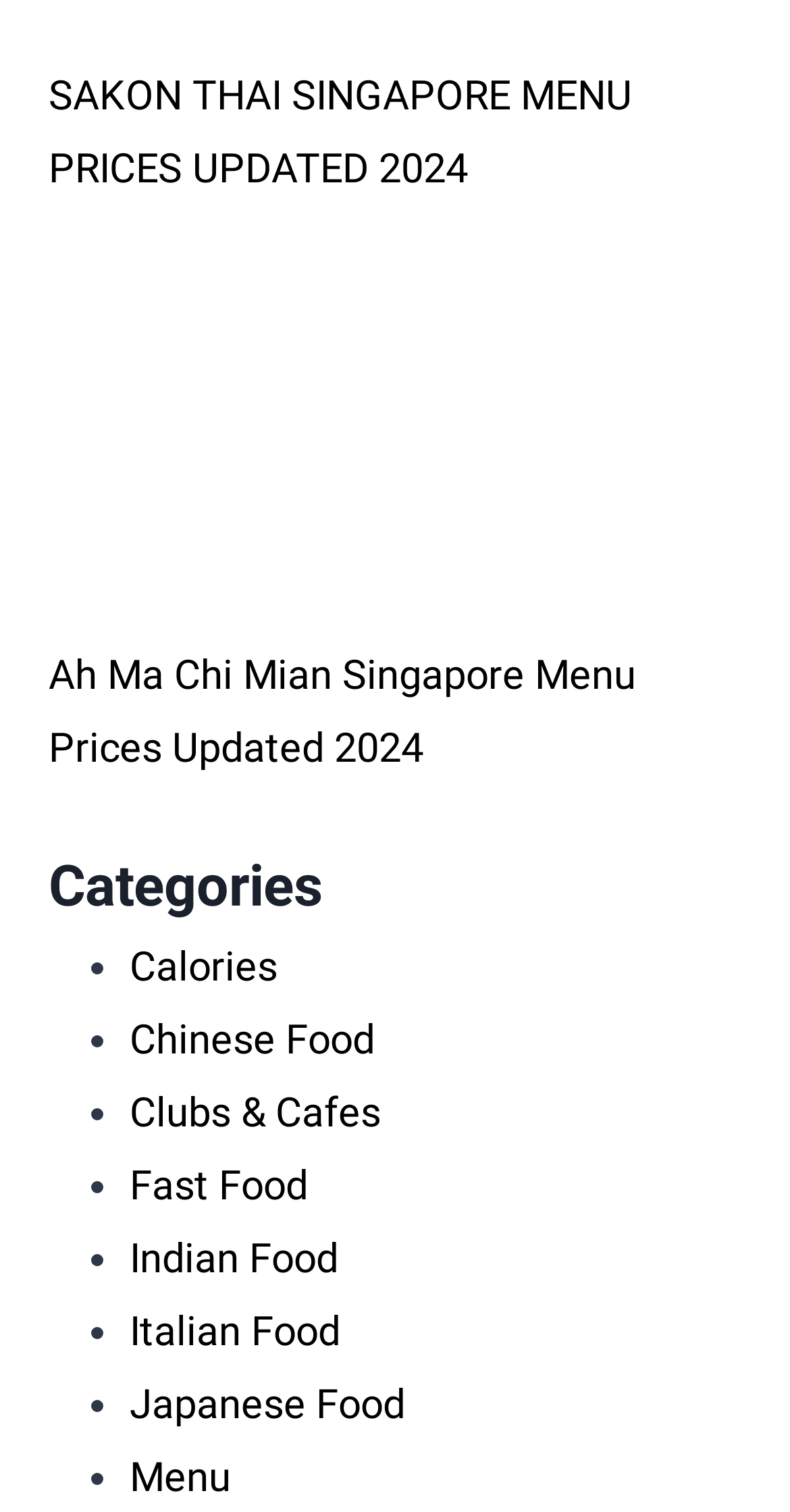Locate the bounding box coordinates of the element that needs to be clicked to carry out the instruction: "Go to Menu". The coordinates should be given as four float numbers ranging from 0 to 1, i.e., [left, top, right, bottom].

[0.164, 0.961, 0.292, 0.993]